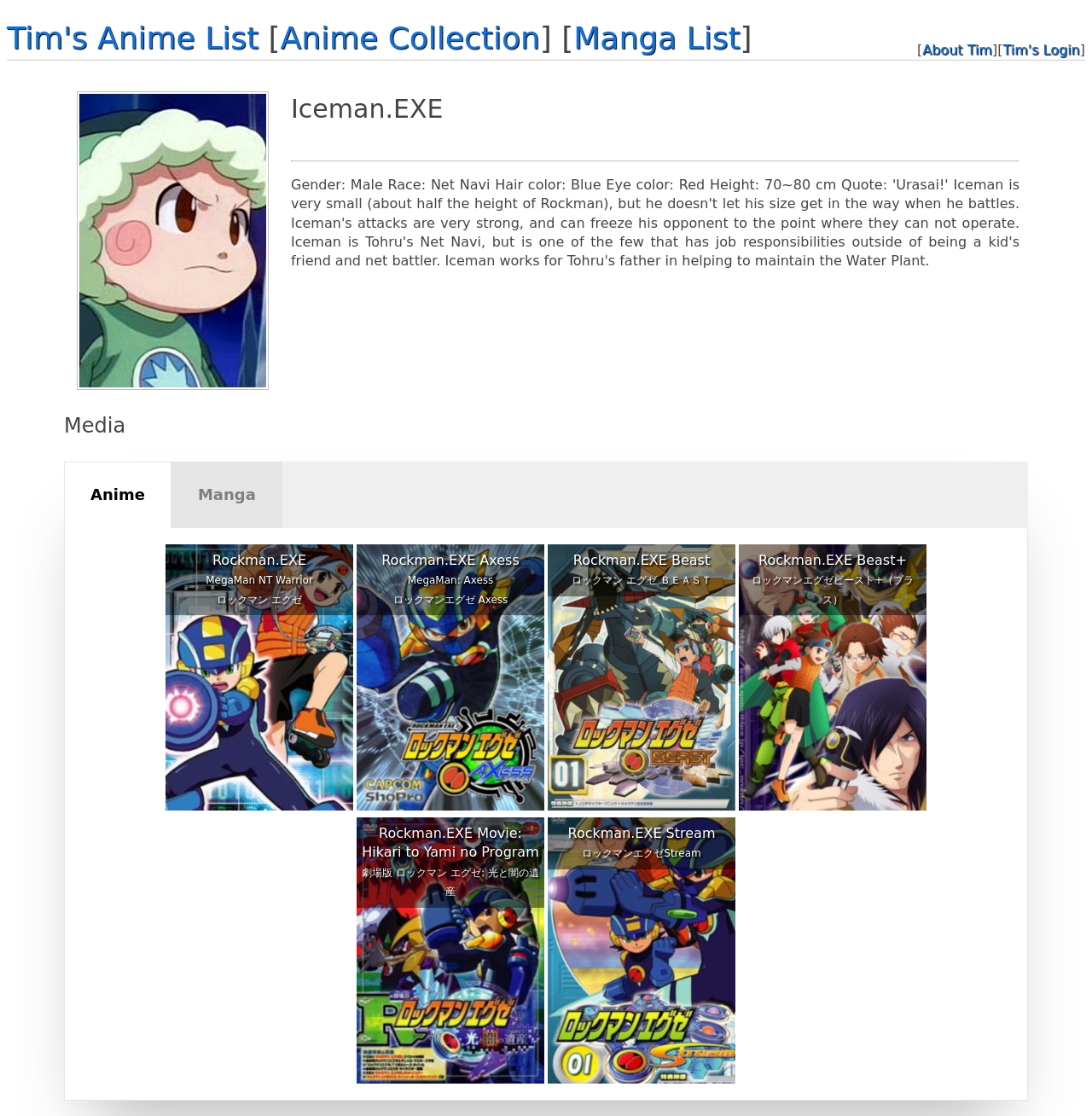Provide the bounding box coordinates for the UI element that is described by this text: "Tim's Login". The coordinates should be in the form of four float numbers between 0 and 1: [left, top, right, bottom].

[0.918, 0.037, 0.989, 0.052]